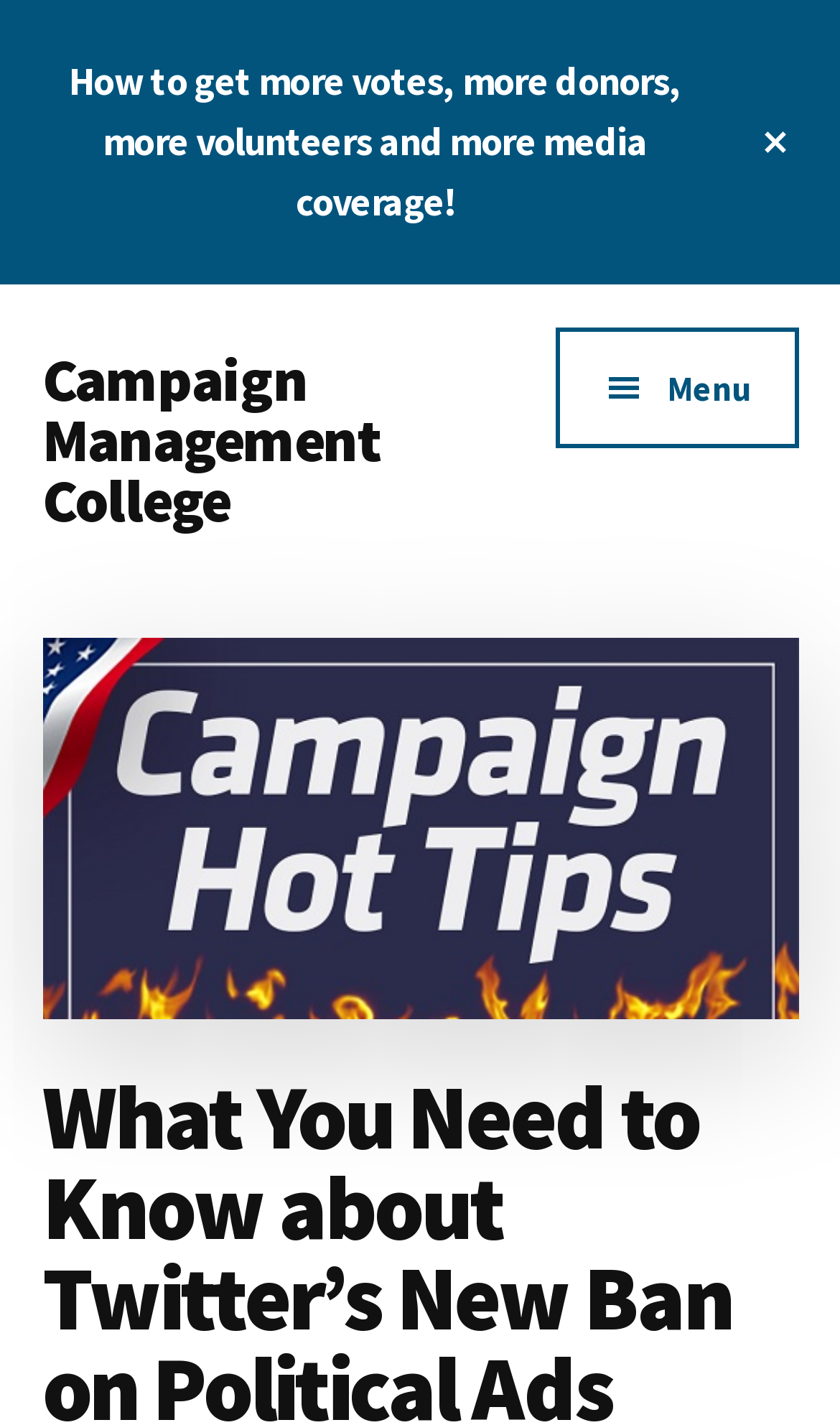What is the function of the button with the '' icon?
Provide an in-depth and detailed explanation in response to the question.

The button with the '' icon is a menu button, which is commonly used to toggle the display of a menu or navigation options. The button is not pressed or expanded, suggesting that the menu is currently hidden and can be accessed by clicking the button.